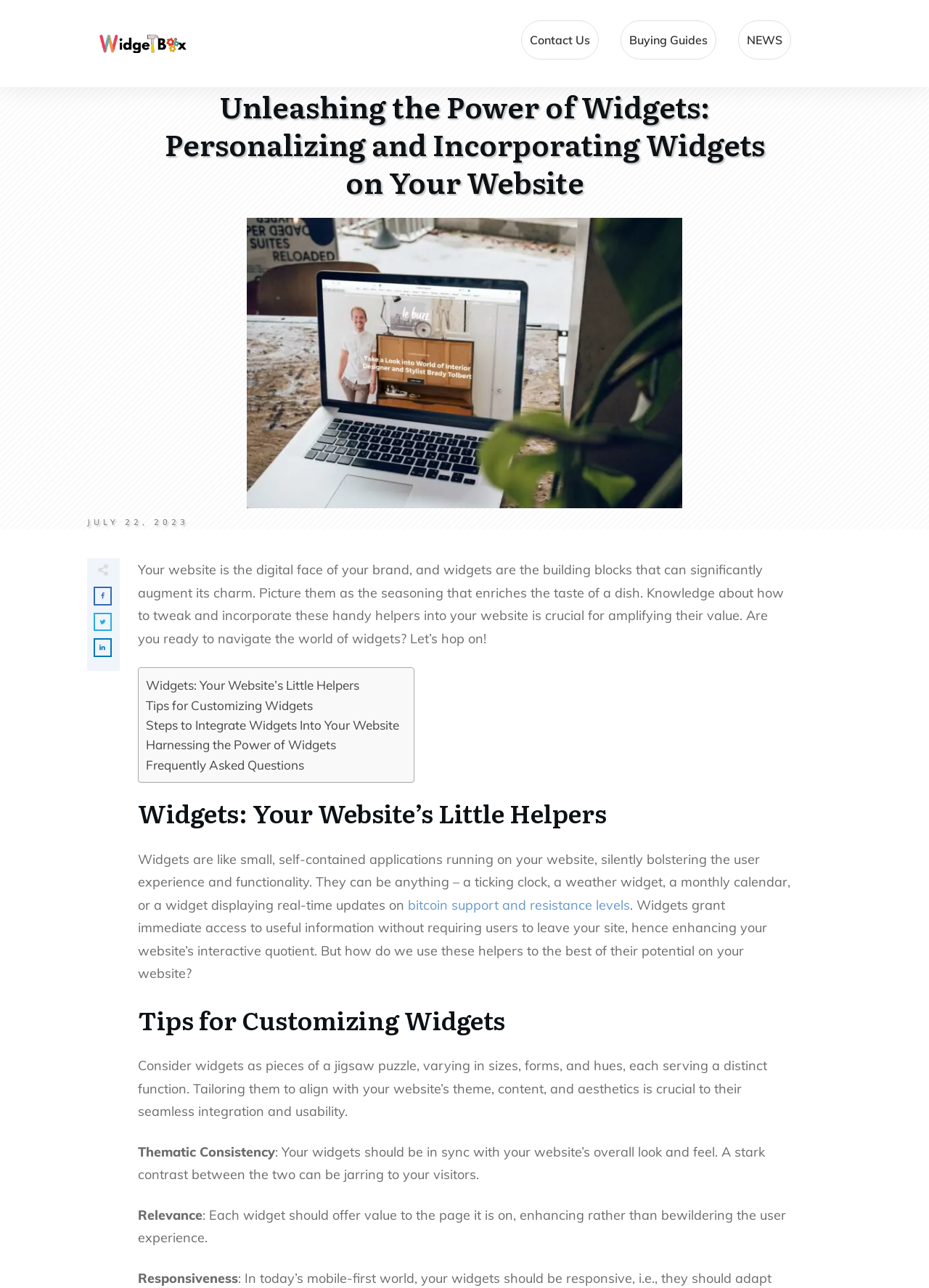Please find the bounding box coordinates for the clickable element needed to perform this instruction: "Click on the 'Contact Us' link".

[0.57, 0.022, 0.635, 0.04]